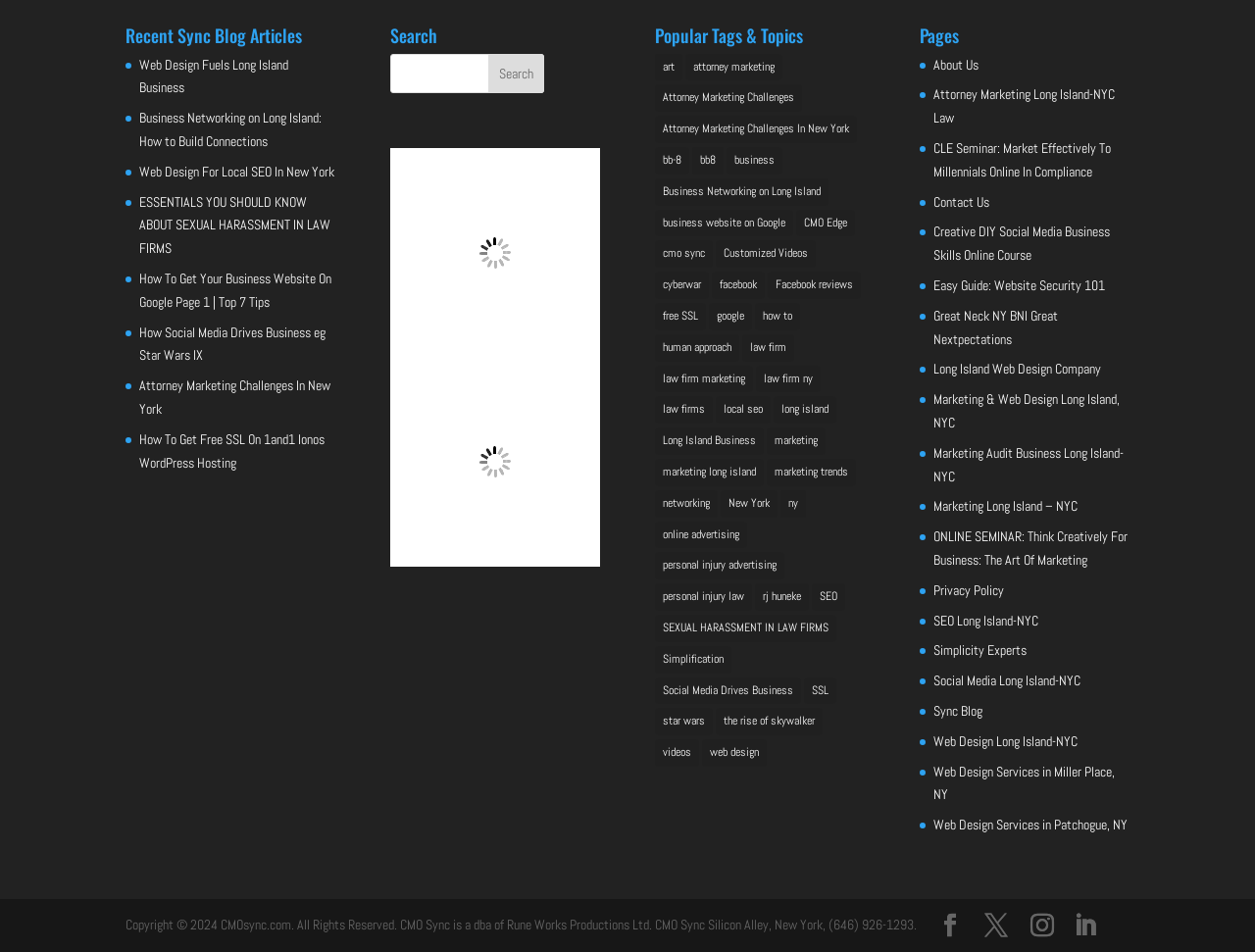Locate the bounding box for the described UI element: "long island". Ensure the coordinates are four float numbers between 0 and 1, formatted as [left, top, right, bottom].

[0.617, 0.416, 0.667, 0.445]